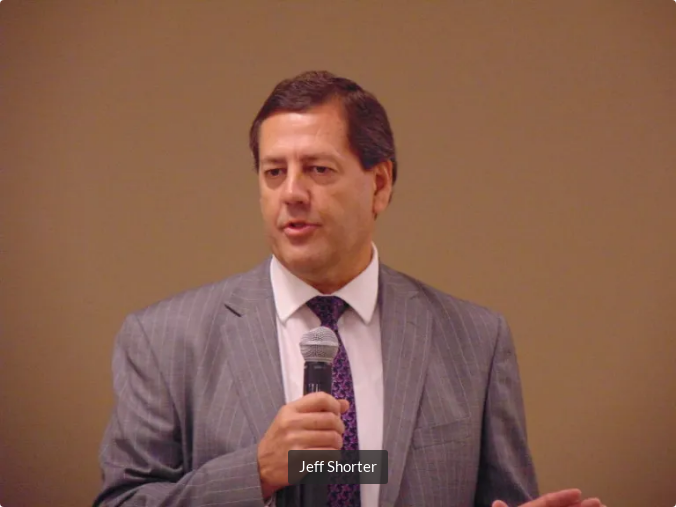Generate a detailed caption for the image.

The image features Jeff Shorter, a candidate for the American Fork City Council, speaking at a meet-the-candidates event held by the American Fork Chamber of Commerce on Wednesday, October 2, 2019. Dressed in a professional gray suit with a striped pattern, he holds a microphone in his right hand while engaging with the audience. The backdrop appears neutral, allowing Shorter's presence and message to take center stage. This event included audio recordings of the candidates, aimed at providing insights for voters leading up to the elections.